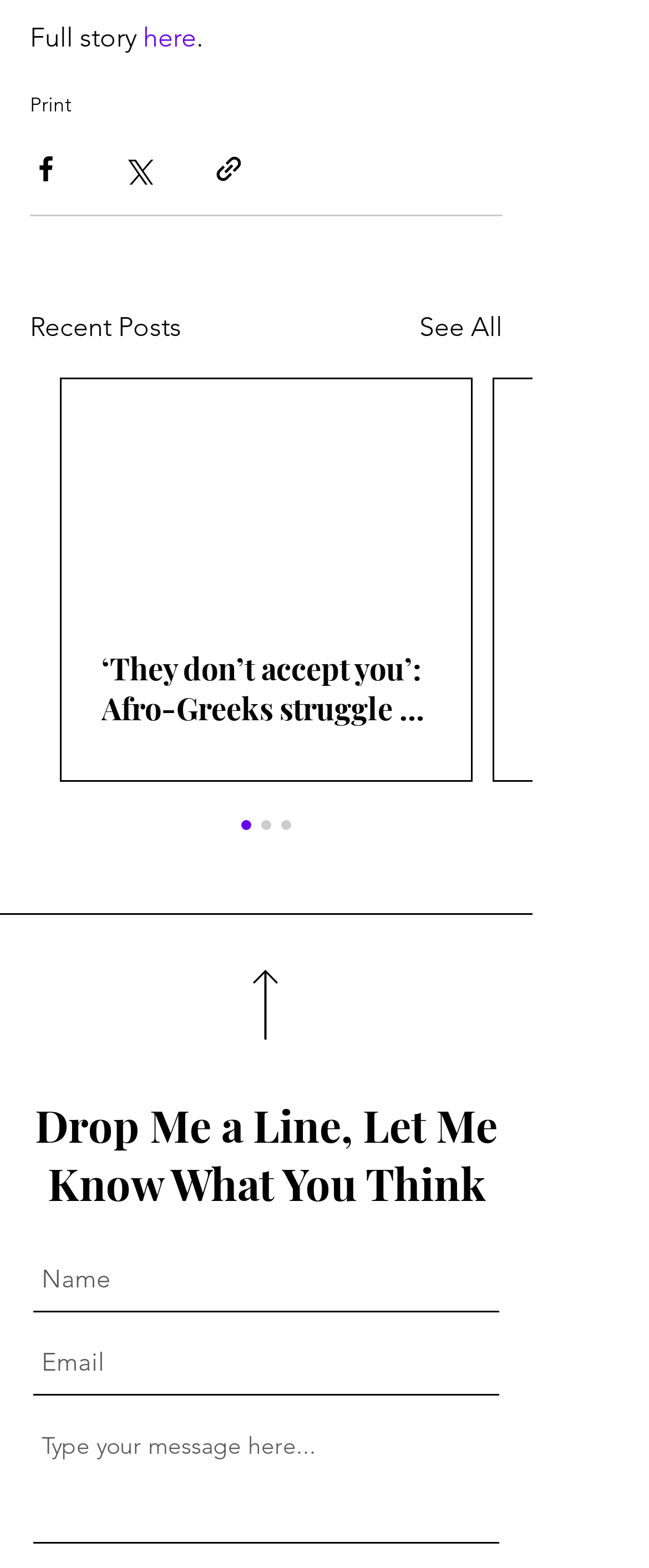By analyzing the image, answer the following question with a detailed response: How many links are hidden from view?

There are two links that are hidden from view: one is a link with no text, and the other is a link titled '‘They don’t accept you’: Afro-Greeks struggle to be seen', which are both located within the 'Recent Posts' section.